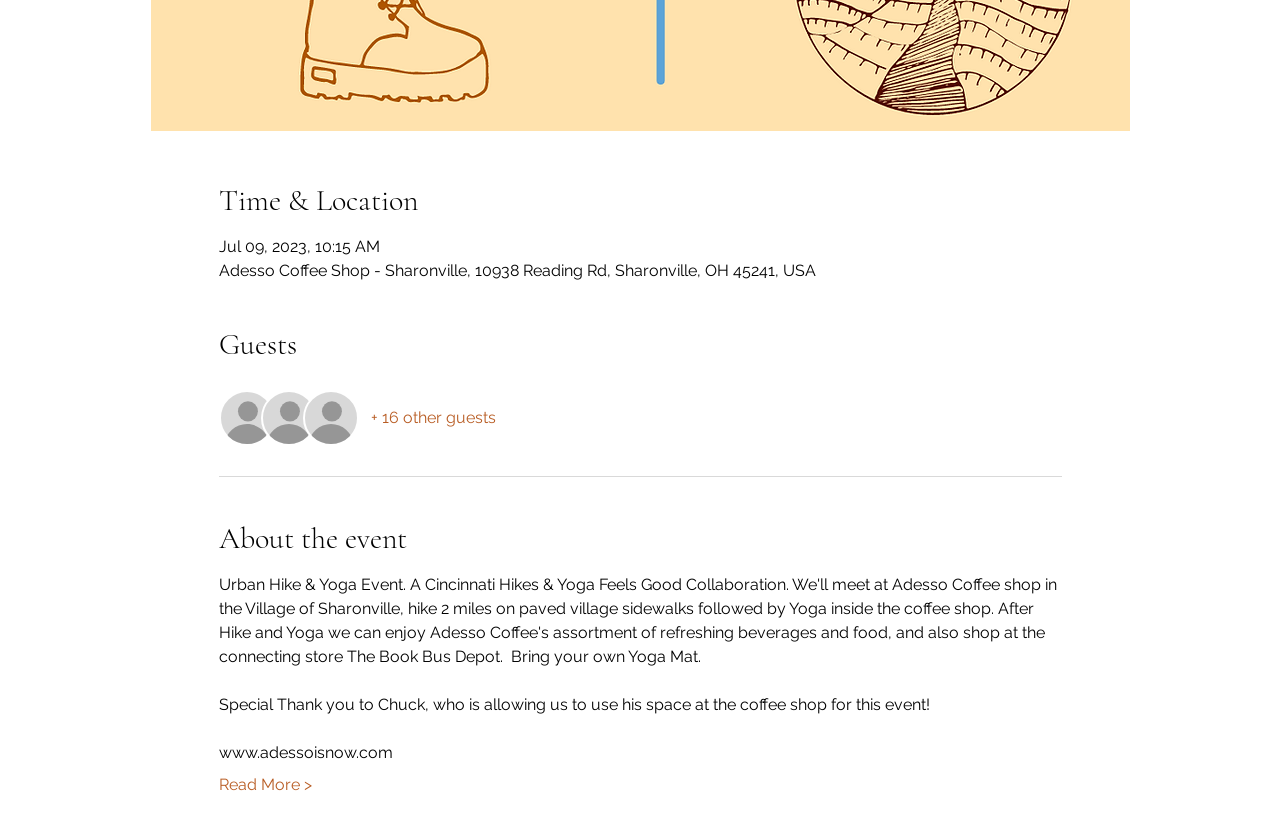Give a short answer to this question using one word or a phrase:
What is the website associated with the event?

www.adessoisnow.com